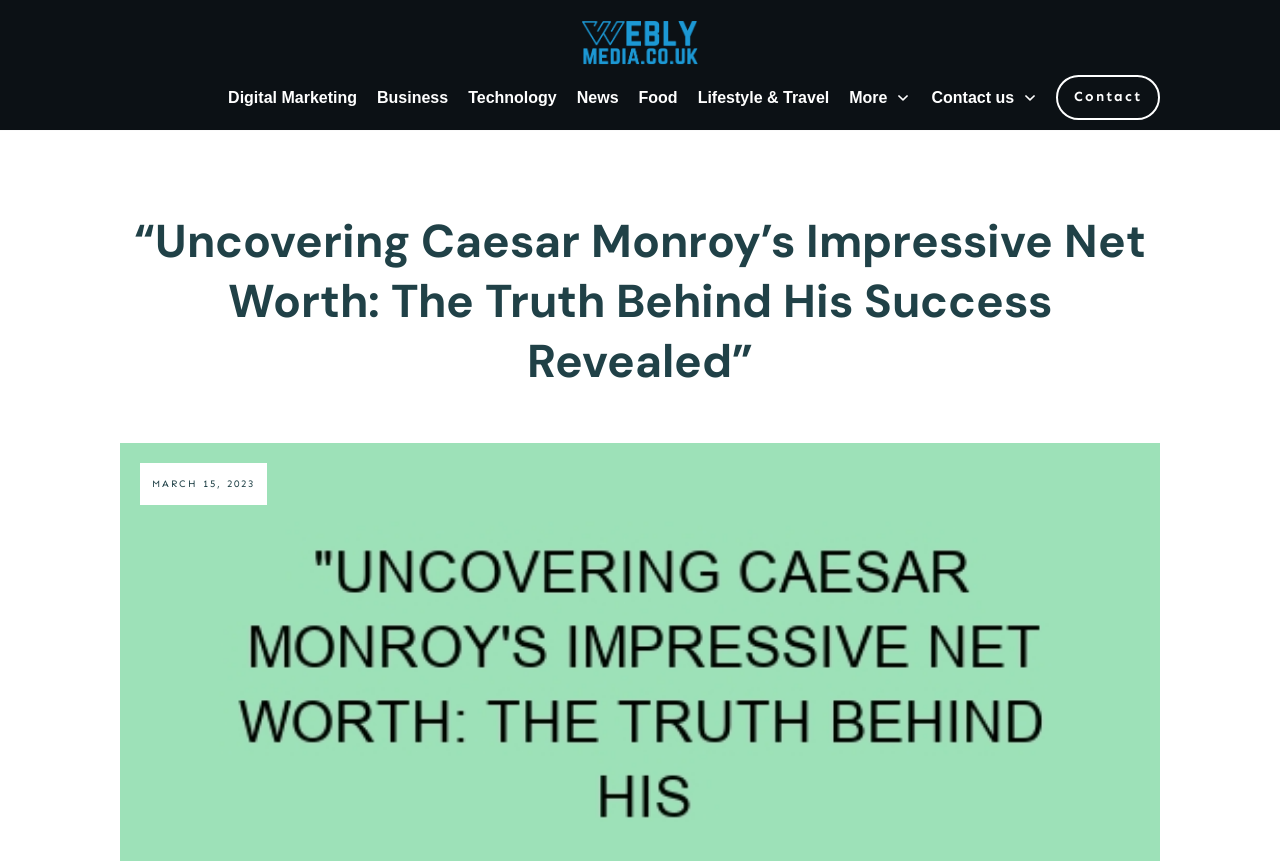Identify the bounding box coordinates for the UI element described as follows: Business. Use the format (top-left x, top-left y, bottom-right x, bottom-right y) and ensure all values are floating point numbers between 0 and 1.

[0.295, 0.095, 0.35, 0.132]